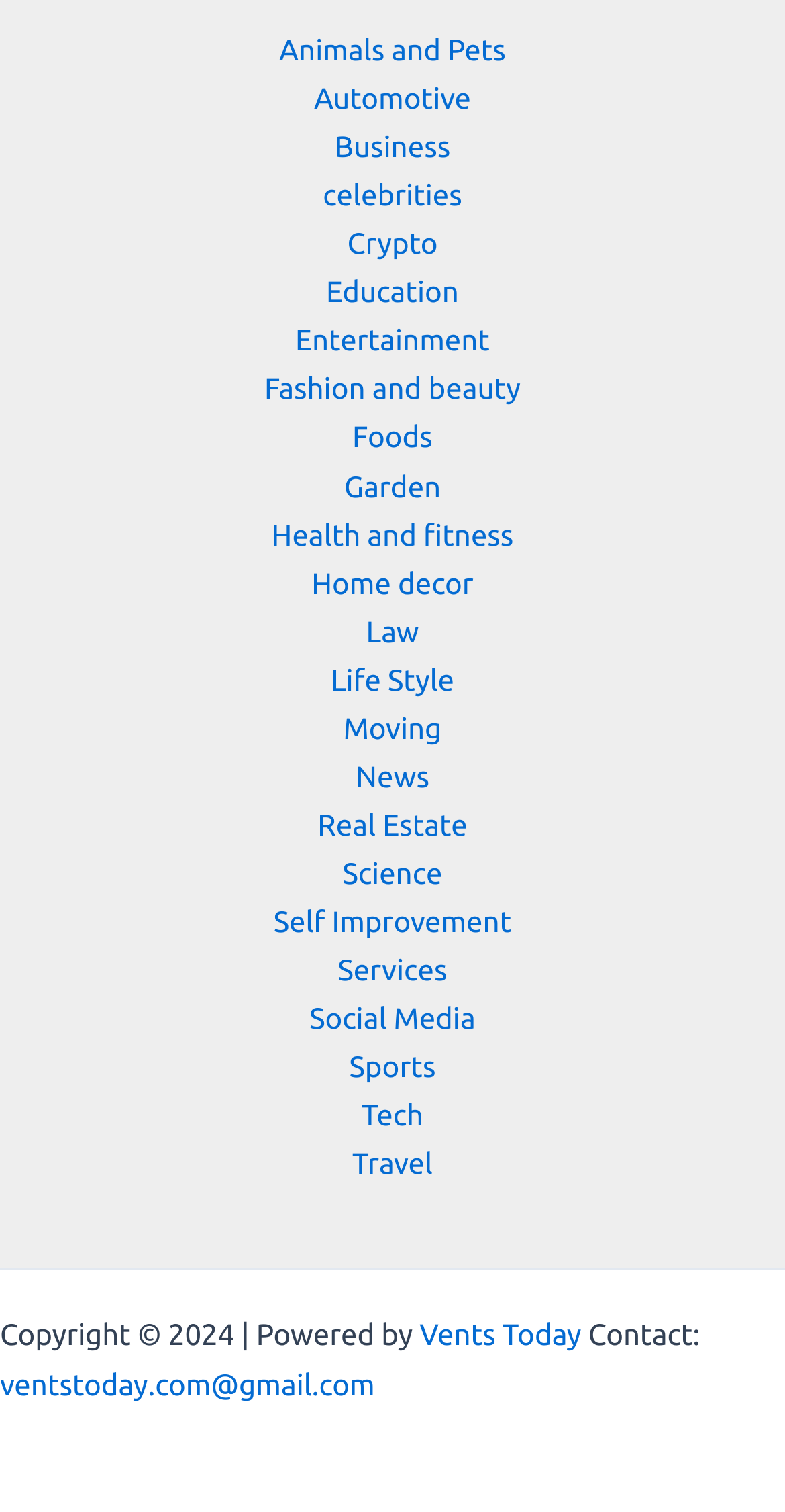How many categories are available on this webpage?
Please use the image to provide a one-word or short phrase answer.

Around 25